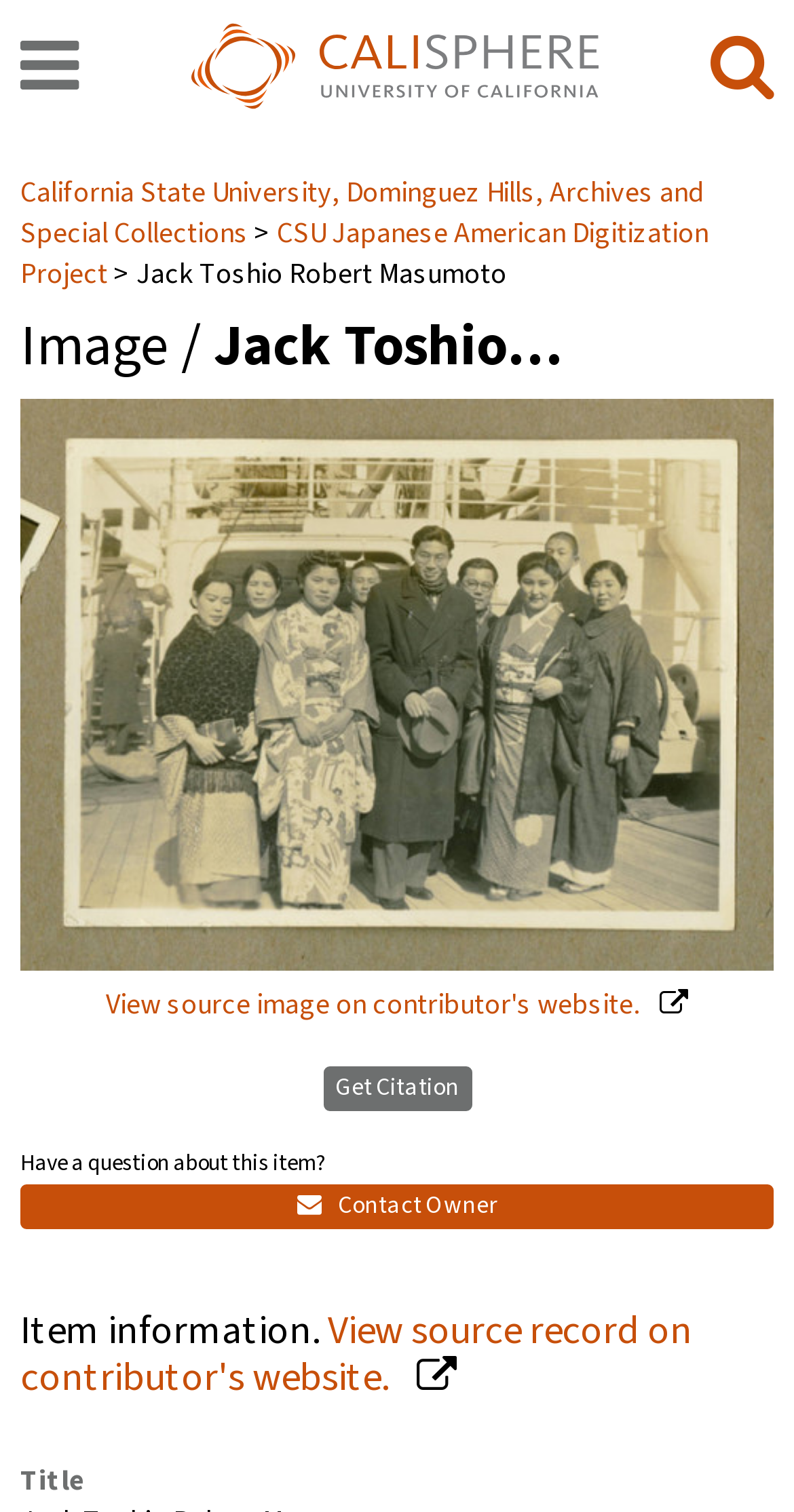Please determine the bounding box coordinates of the element to click on in order to accomplish the following task: "View source image on contributor's website". Ensure the coordinates are four float numbers ranging from 0 to 1, i.e., [left, top, right, bottom].

[0.025, 0.263, 0.975, 0.678]